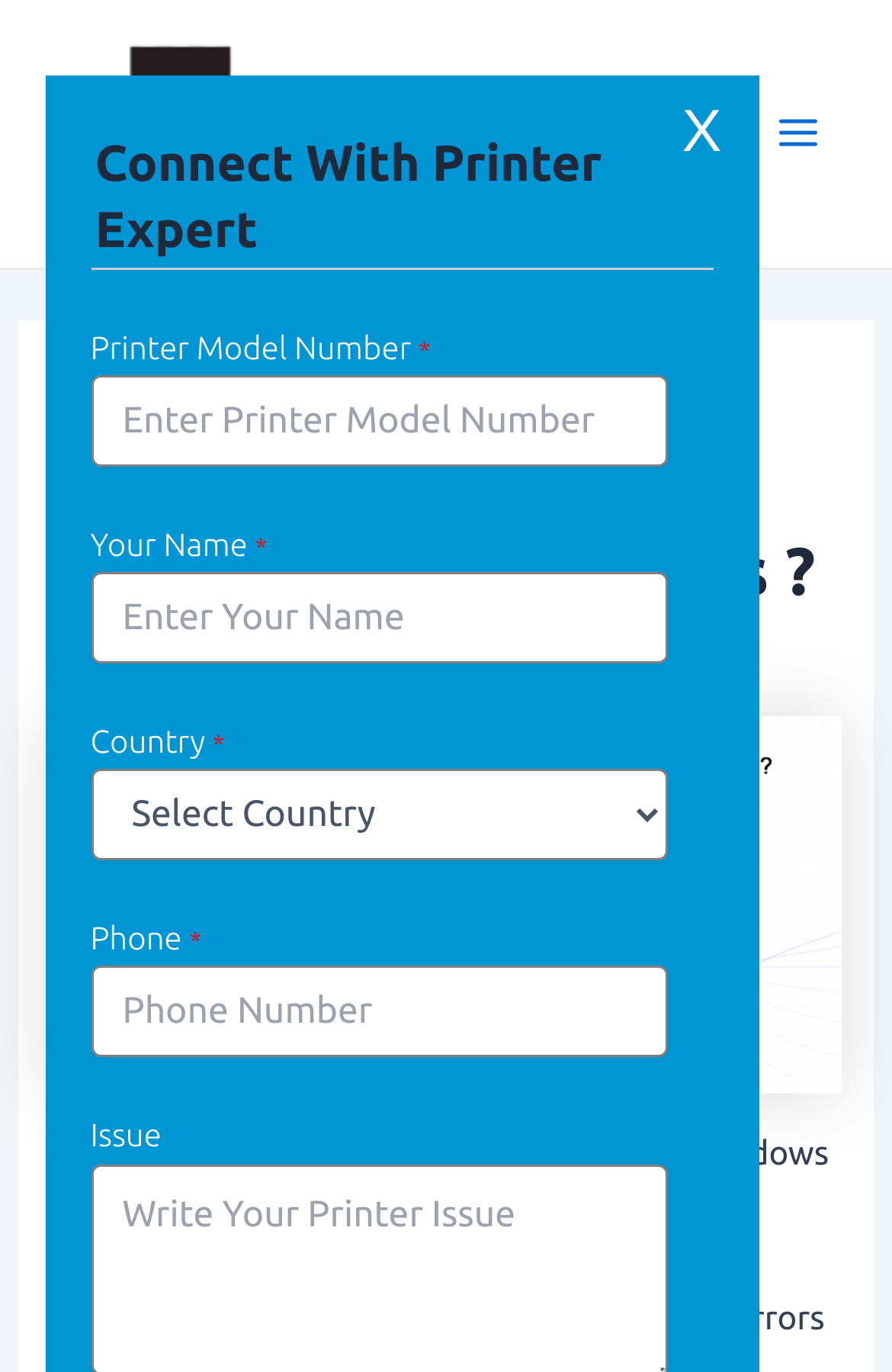Answer the question with a brief word or phrase:
What is the purpose of this webpage?

Fix HP Connection Manager Fatal Error